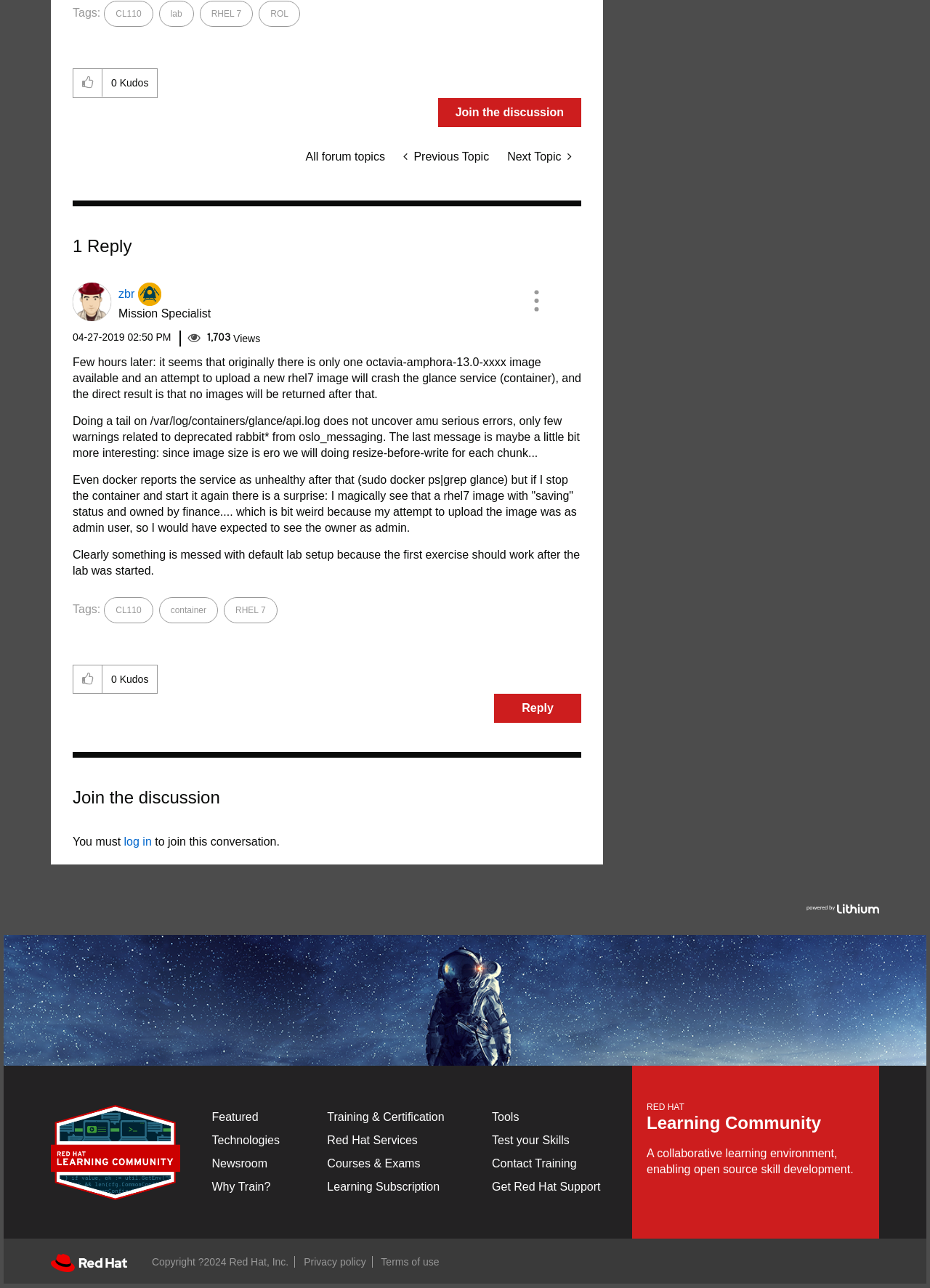Show me the bounding box coordinates of the clickable region to achieve the task as per the instruction: "Reply to the comment".

[0.531, 0.539, 0.625, 0.561]